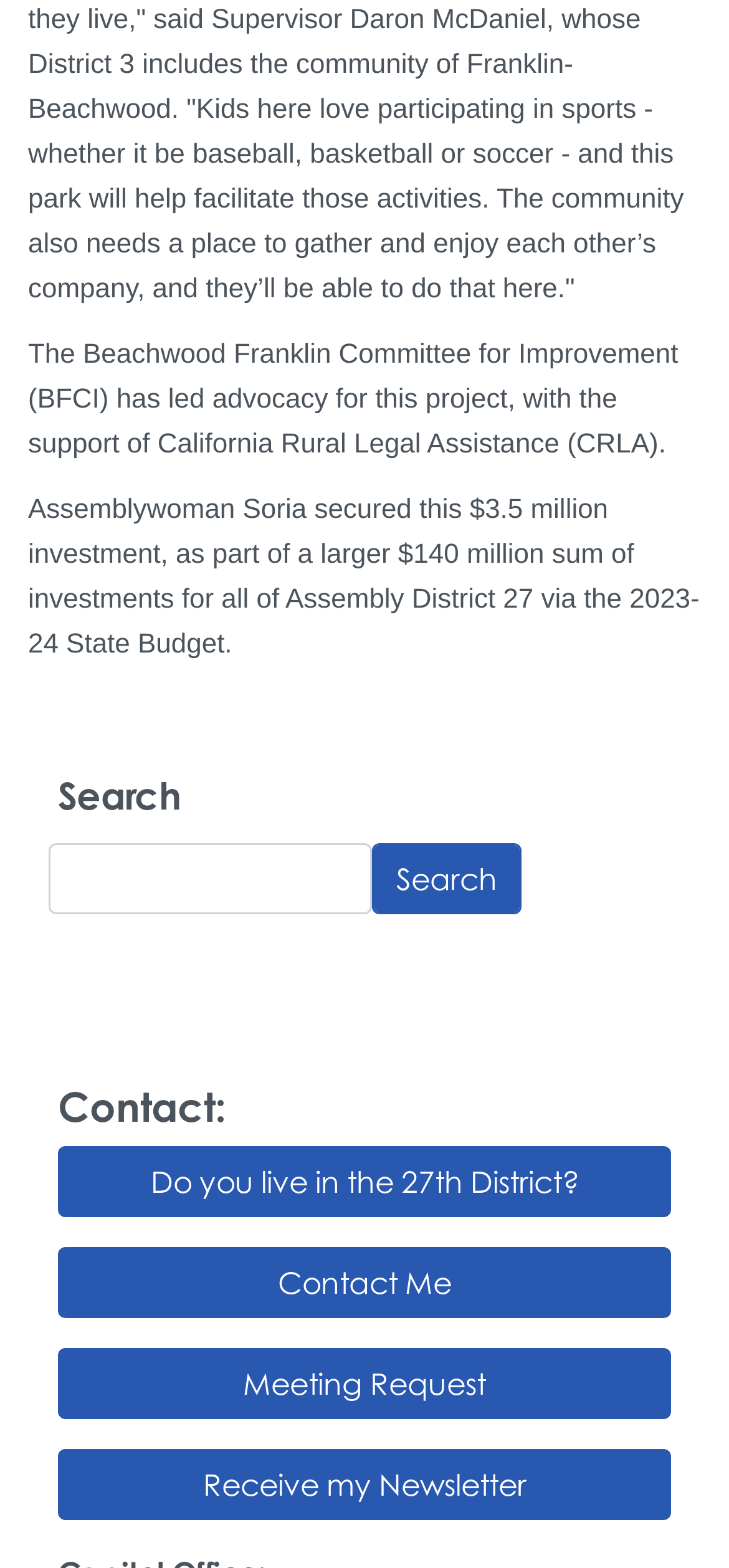Bounding box coordinates should be in the format (top-left x, top-left y, bottom-right x, bottom-right y) and all values should be floating point numbers between 0 and 1. Determine the bounding box coordinate for the UI element described as: Meeting Request

[0.079, 0.859, 0.921, 0.904]